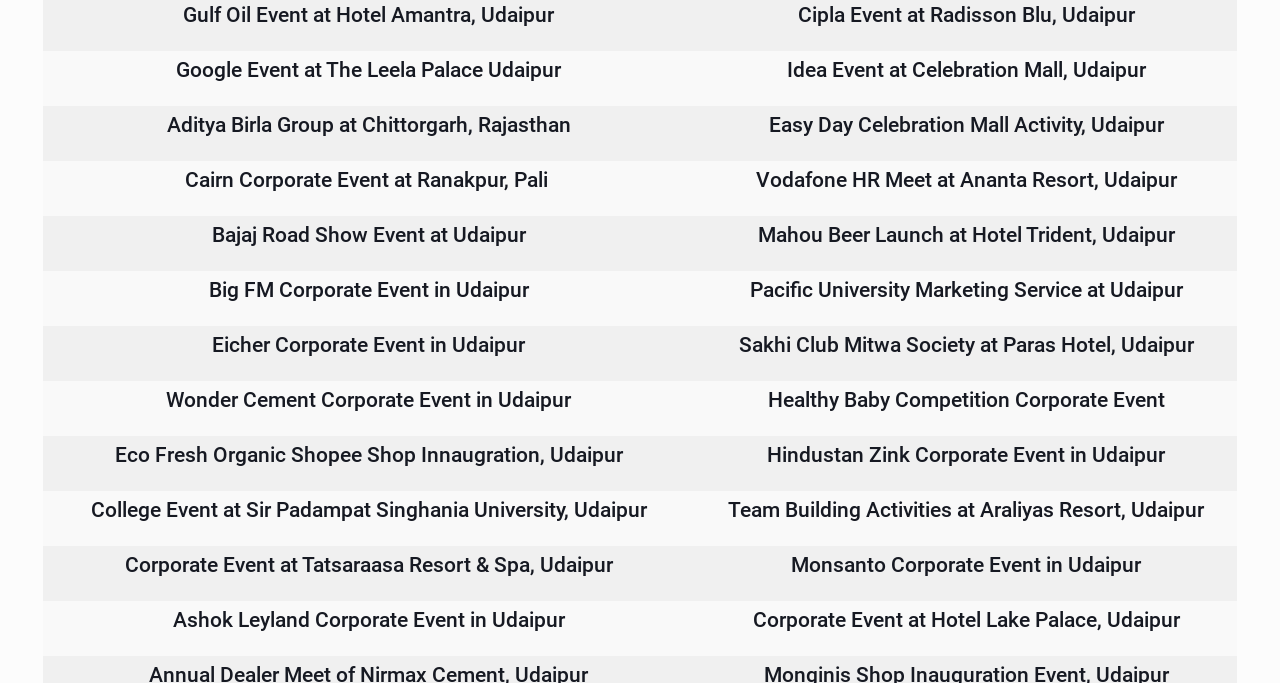Pinpoint the bounding box coordinates for the area that should be clicked to perform the following instruction: "Explore Aditya Birla Group at Chittorgarh, Rajasthan".

[0.13, 0.165, 0.446, 0.201]